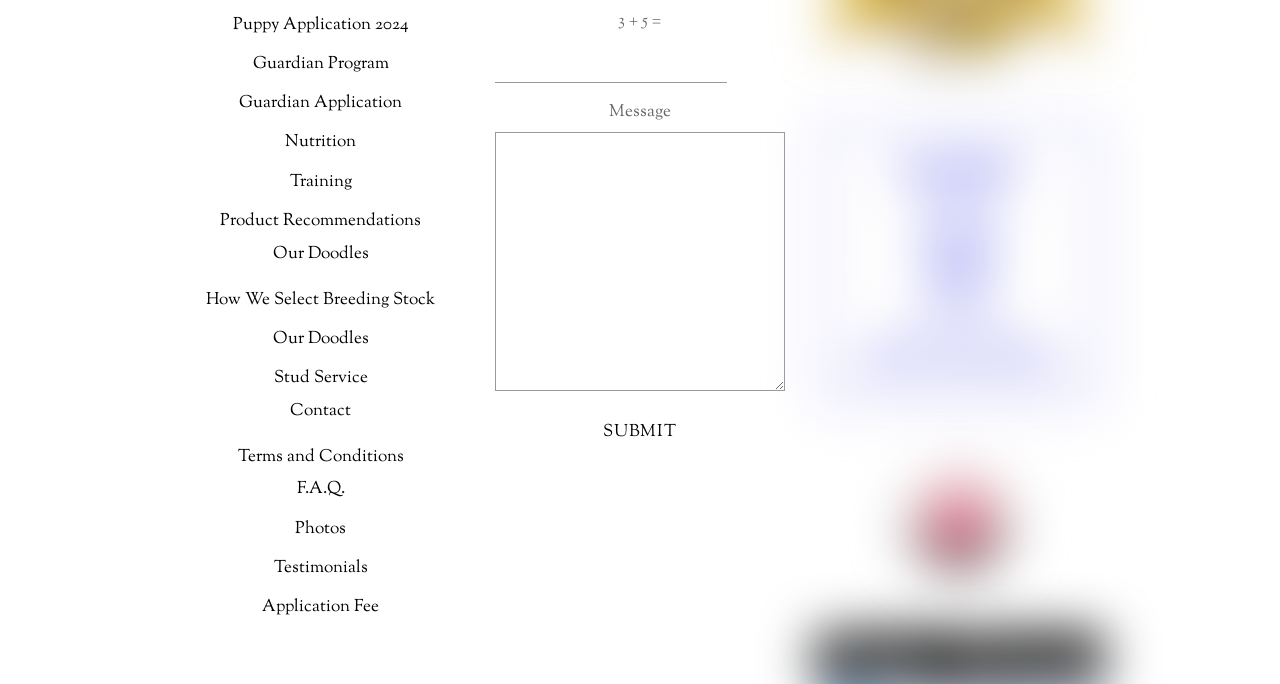Provide the bounding box coordinates of the section that needs to be clicked to accomplish the following instruction: "Go to the Contact page."

[0.227, 0.583, 0.274, 0.618]